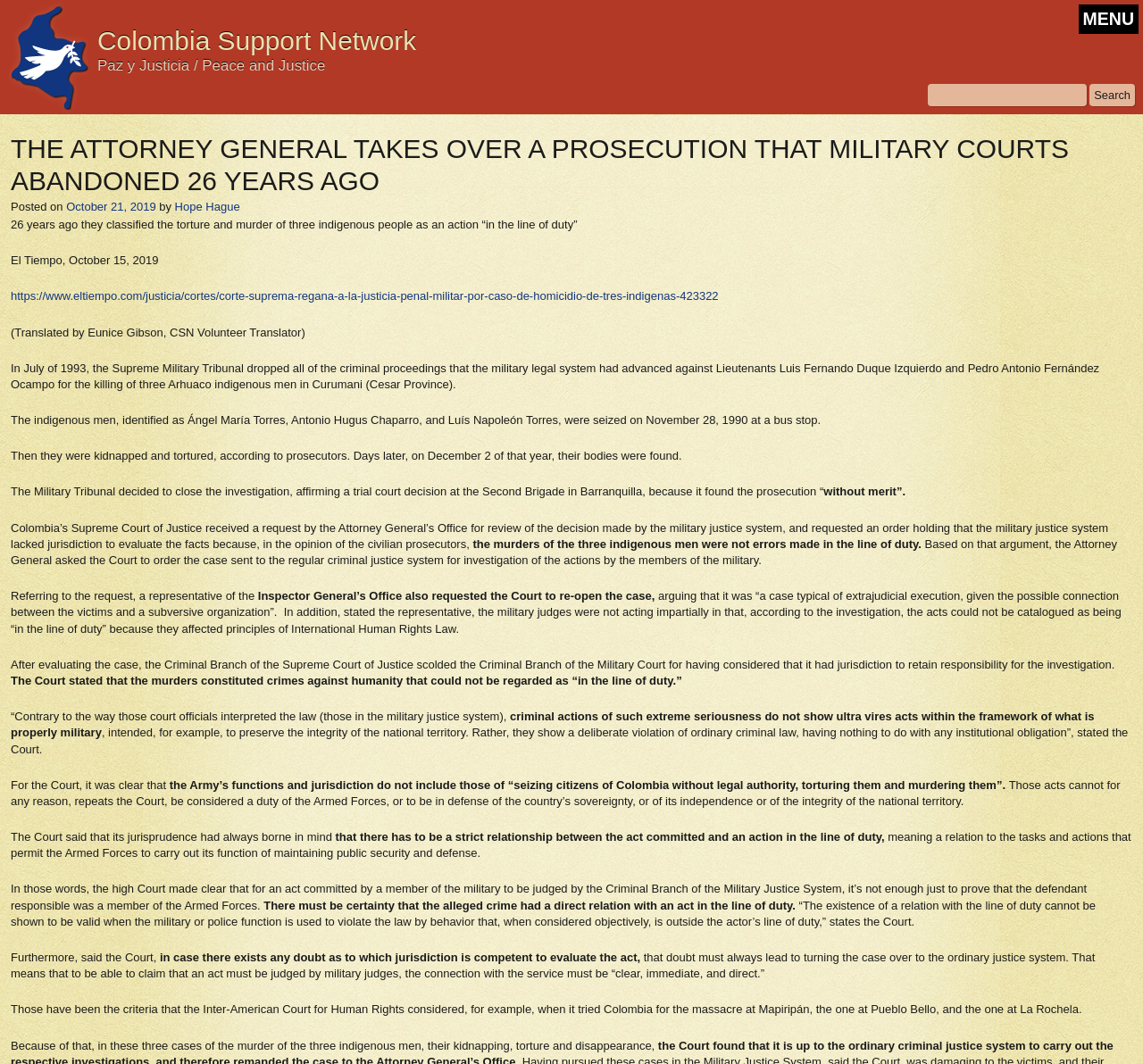Identify the bounding box of the HTML element described as: "October 21, 2019".

[0.058, 0.188, 0.136, 0.2]